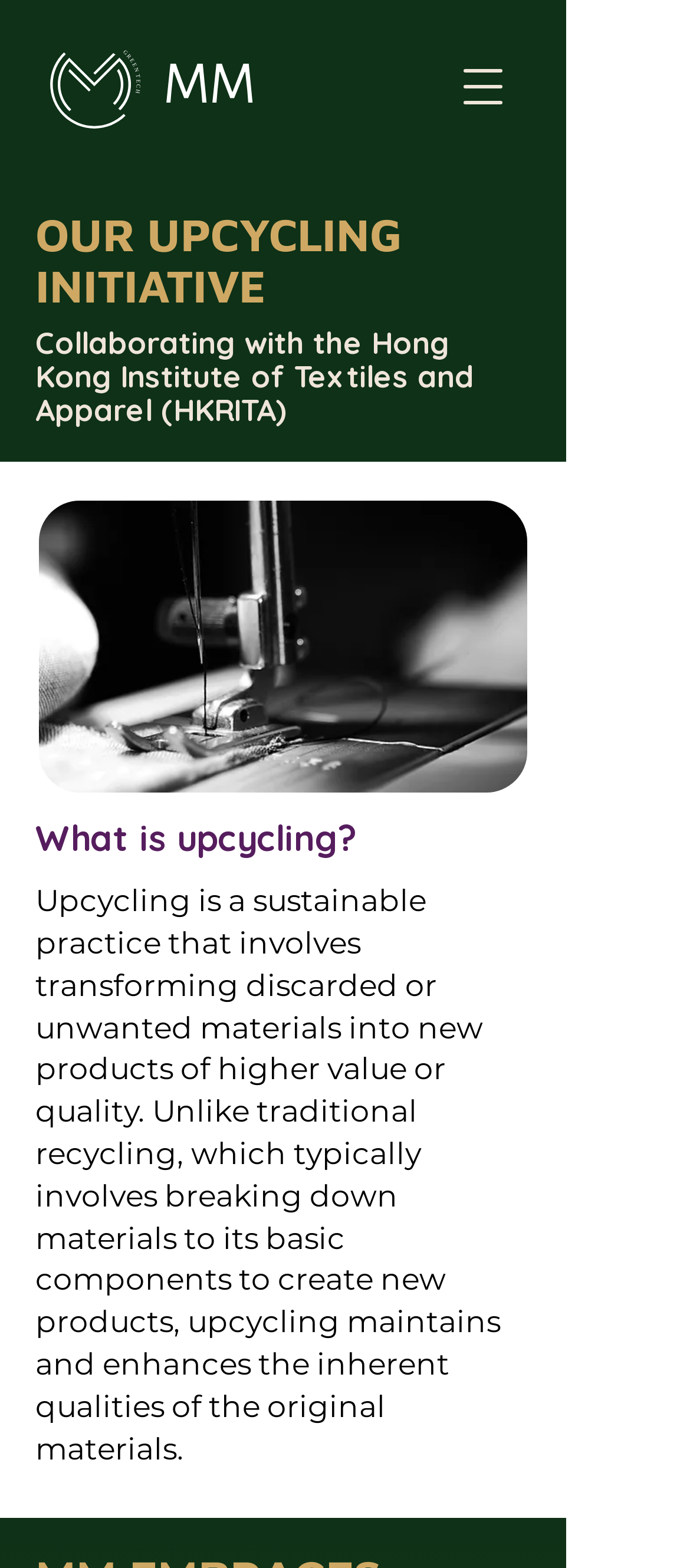Please respond in a single word or phrase: 
What is the practice of transforming discarded materials into new products of higher value?

Upcycling